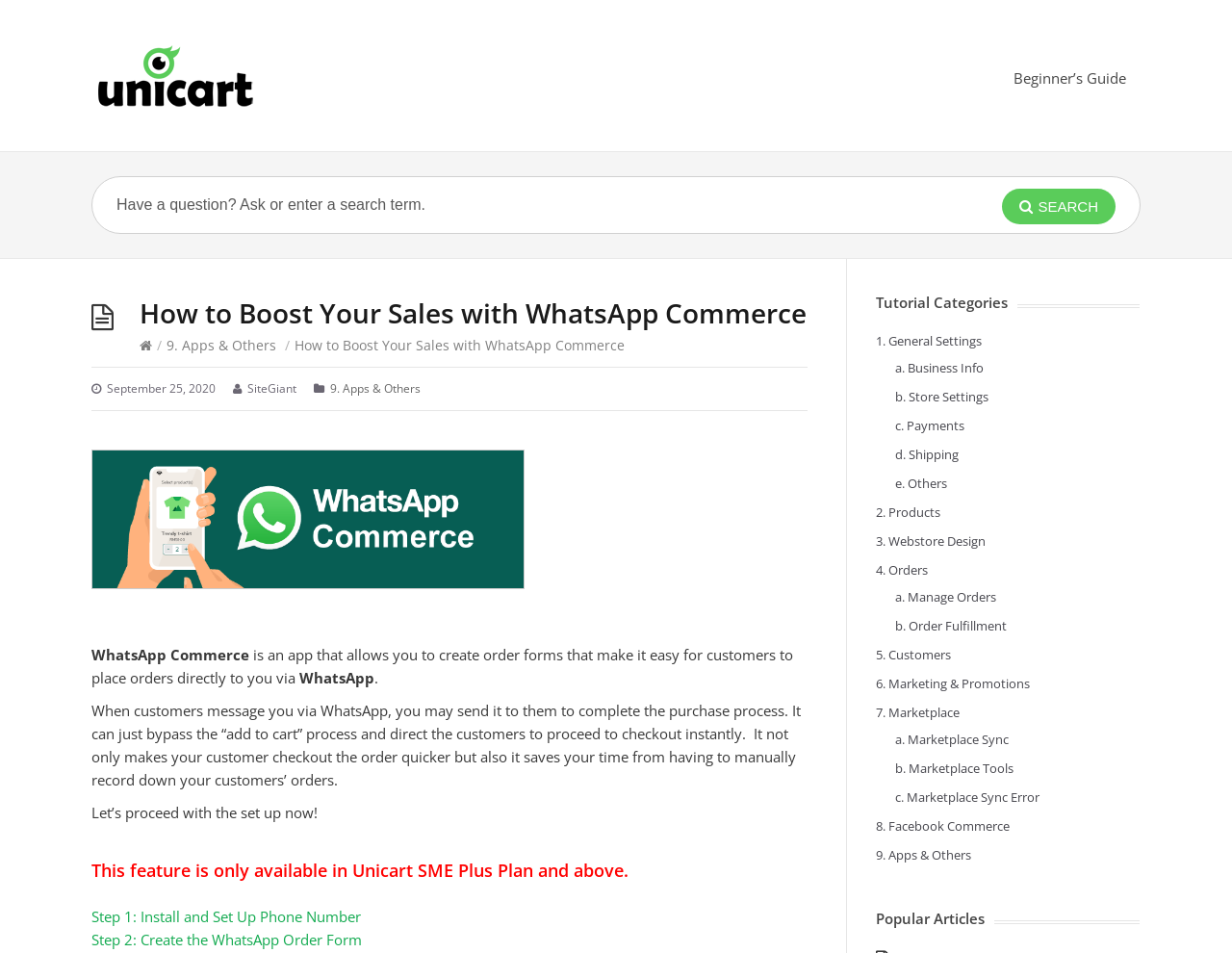Please give a succinct answer using a single word or phrase:
What is the first step in setting up WhatsApp Commerce?

Install and Set Up Phone Number